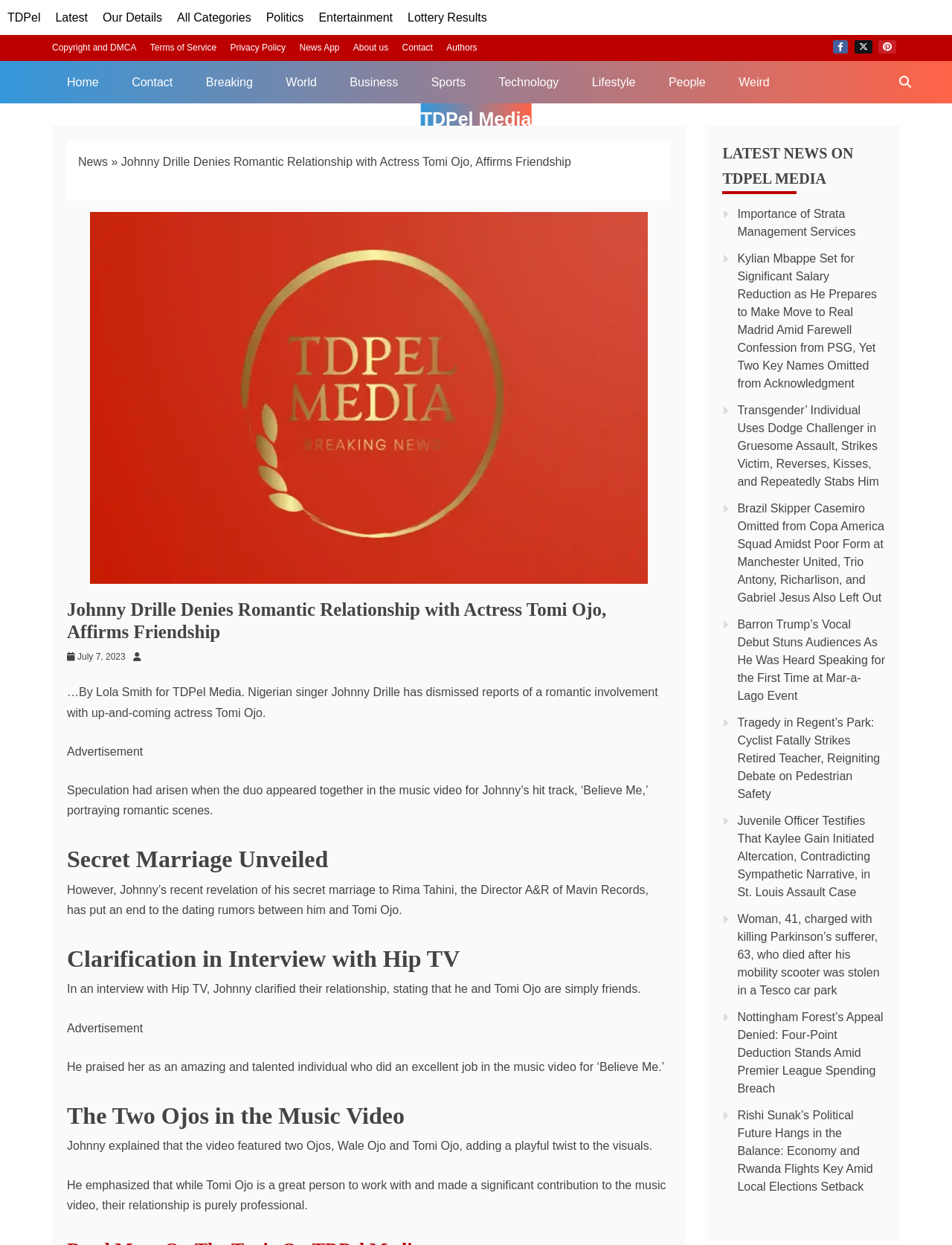Please identify the bounding box coordinates of the element I need to click to follow this instruction: "Check the 'Politics' section".

[0.279, 0.009, 0.319, 0.019]